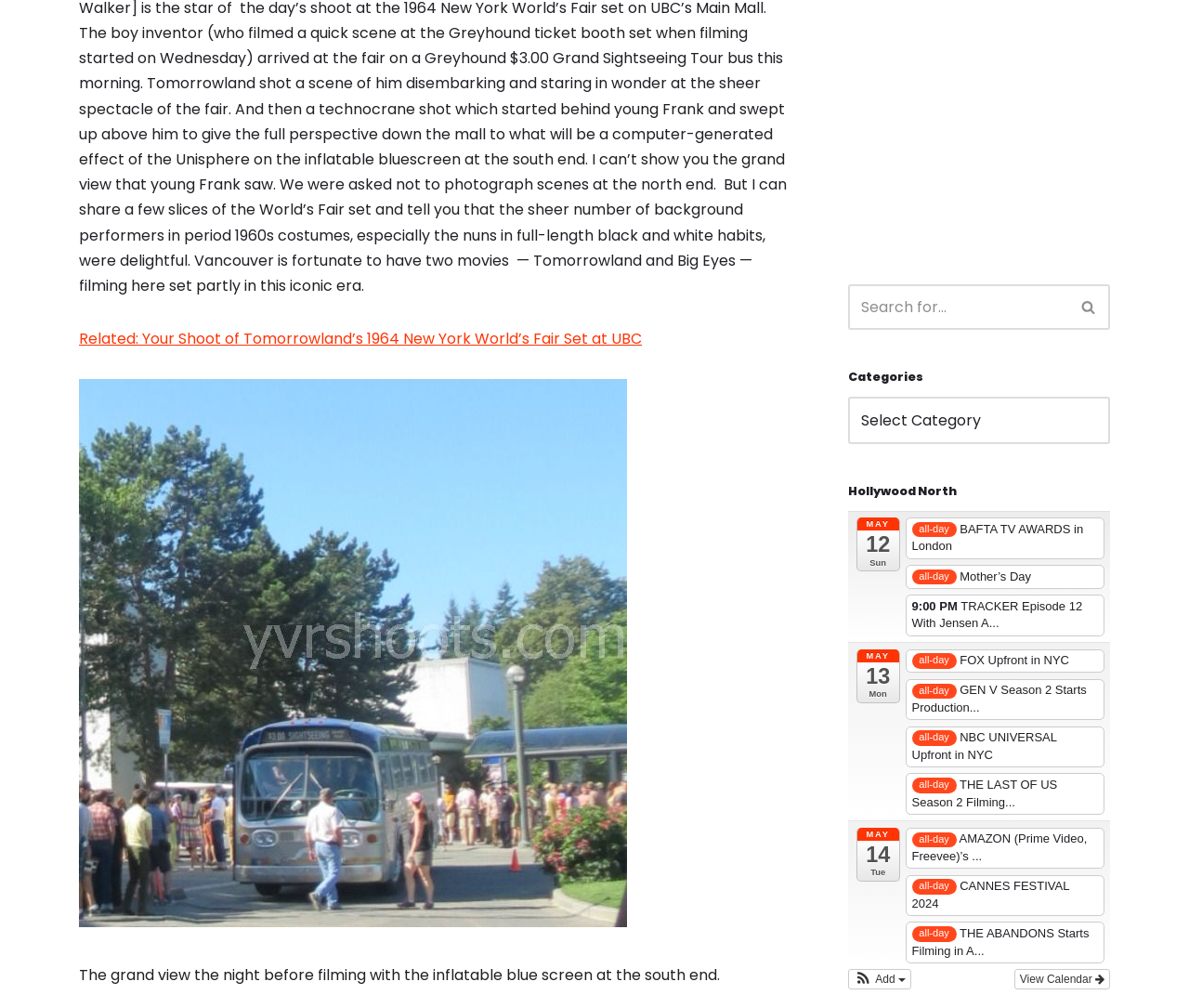Determine the bounding box for the UI element as described: "May 12 Sun". The coordinates should be represented as four float numbers between 0 and 1, formatted as [left, top, right, bottom].

[0.72, 0.514, 0.757, 0.567]